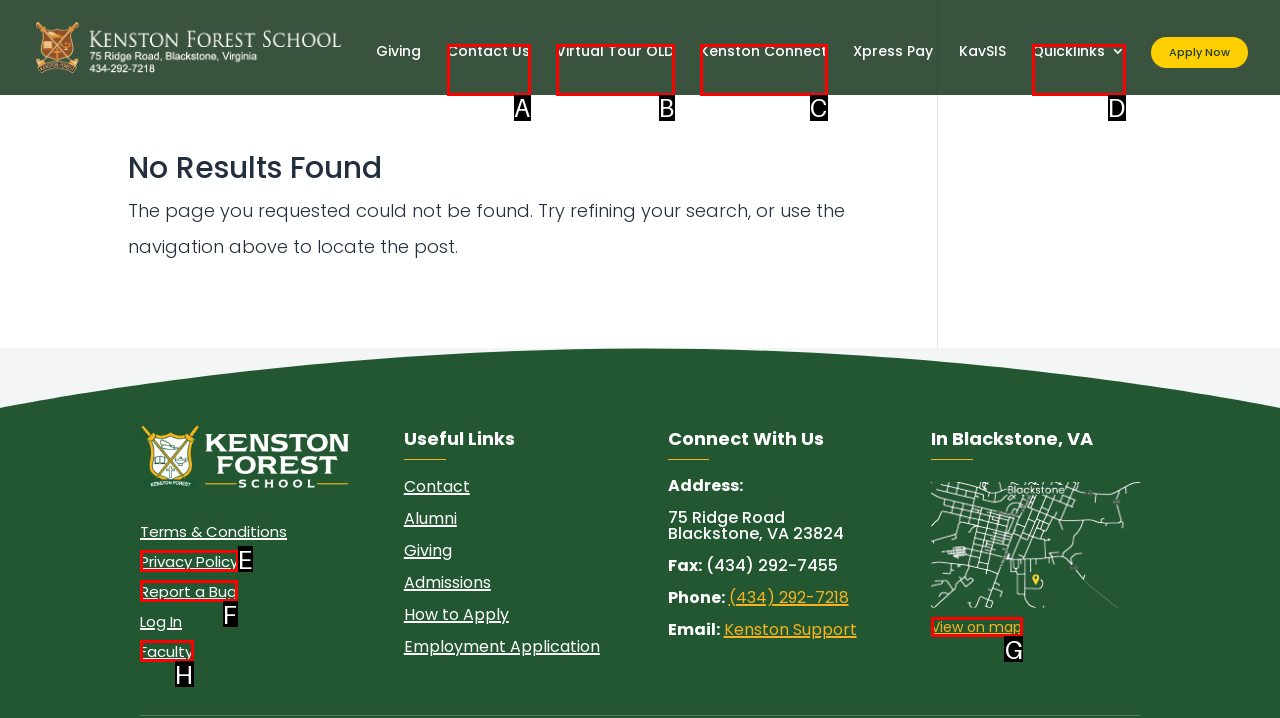Select the appropriate HTML element that needs to be clicked to finish the task: go to home page
Reply with the letter of the chosen option.

None